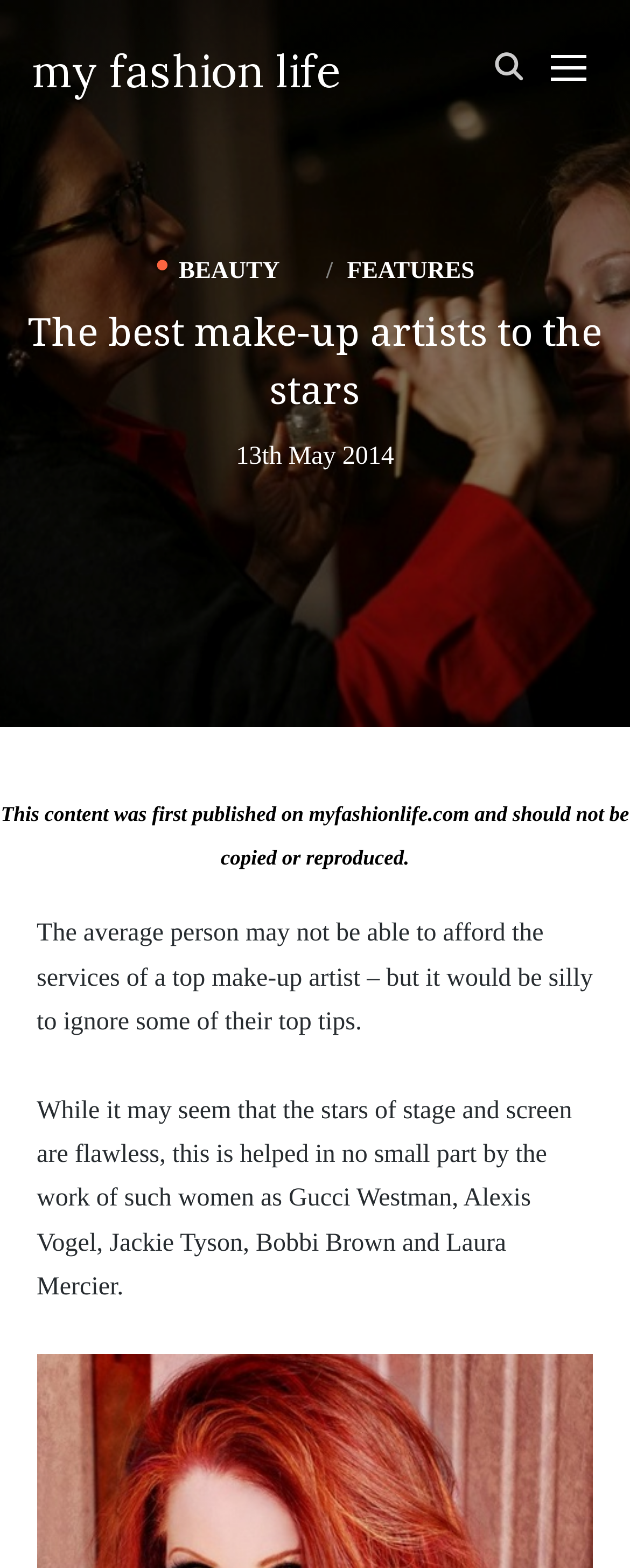Provide a short answer to the following question with just one word or phrase: What is the date of the article?

13th May 2014